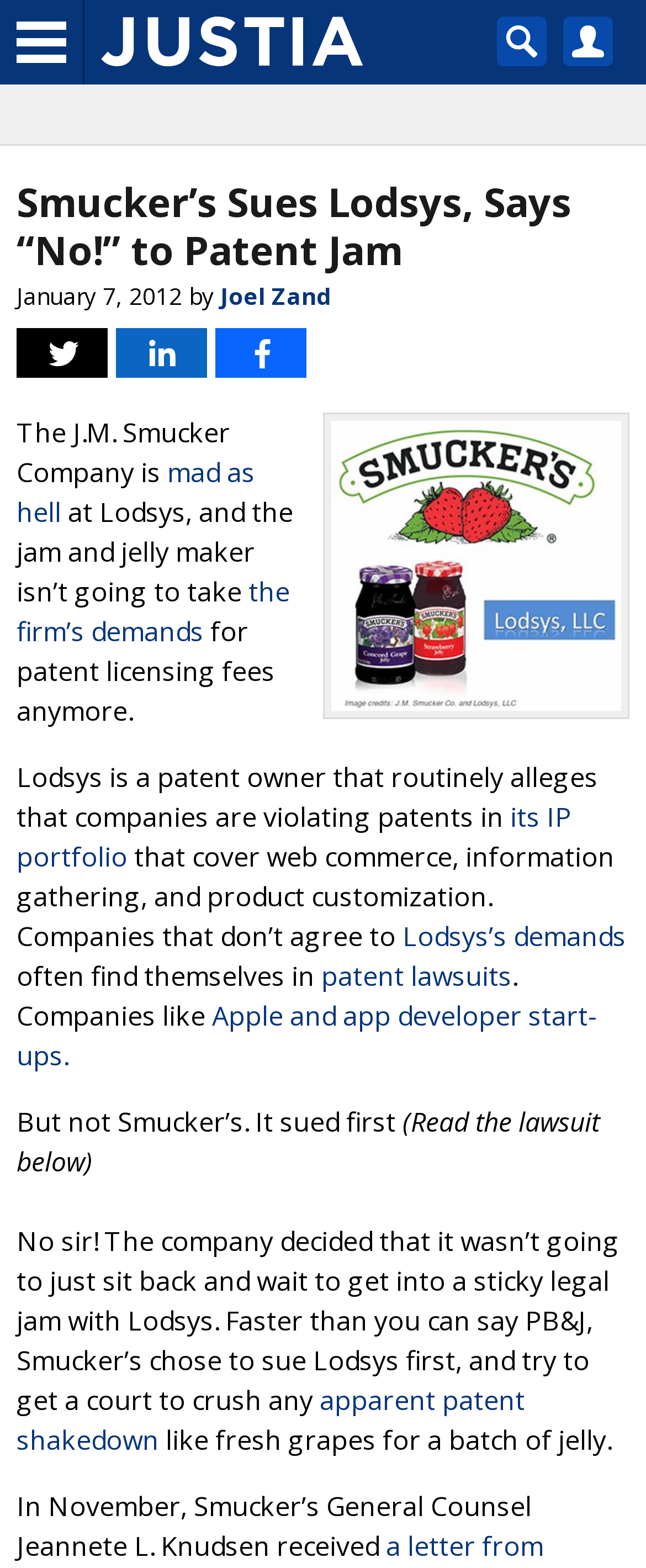Determine the bounding box of the UI component based on this description: "Joel Zand". The bounding box coordinates should be four float values between 0 and 1, i.e., [left, top, right, bottom].

[0.341, 0.178, 0.513, 0.198]